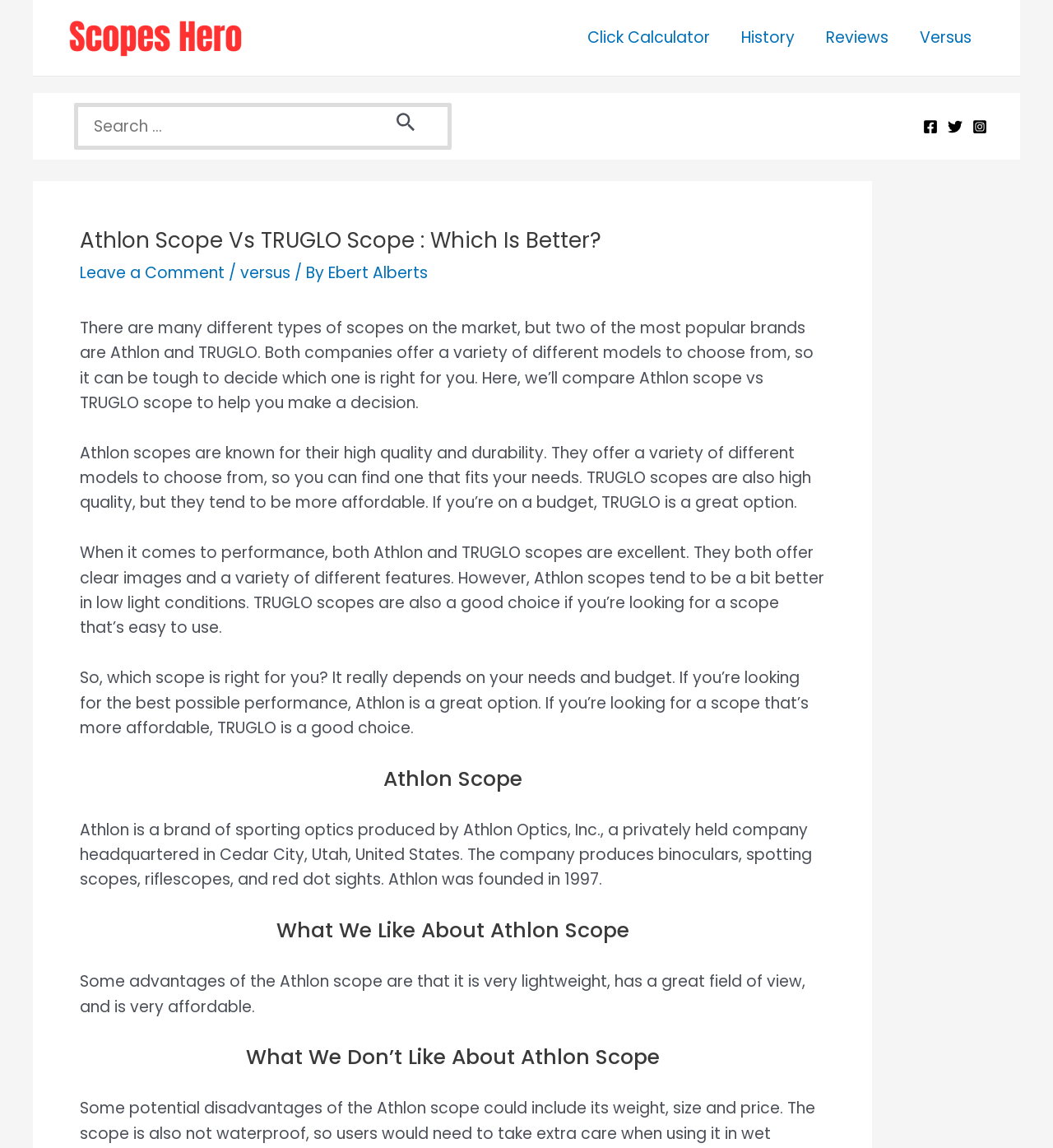What are the two popular scope brands compared?
Provide a concise answer using a single word or phrase based on the image.

Athlon and TRUGLO